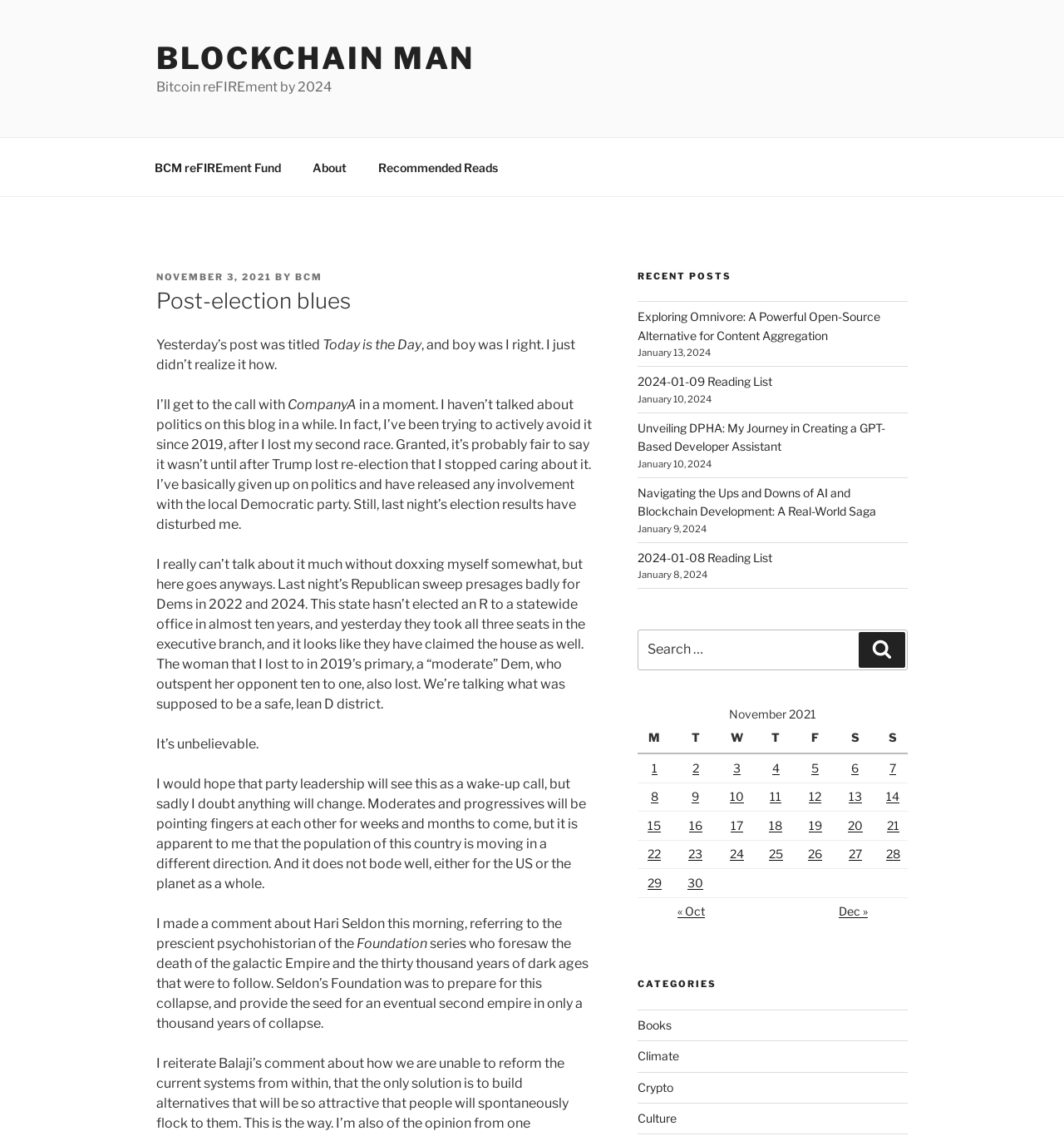Can you look at the image and give a comprehensive answer to the question:
What is the topic of the blog post?

The topic of the blog post can be inferred from the content of the post, which discusses the results of an election and the author's thoughts on the outcome.